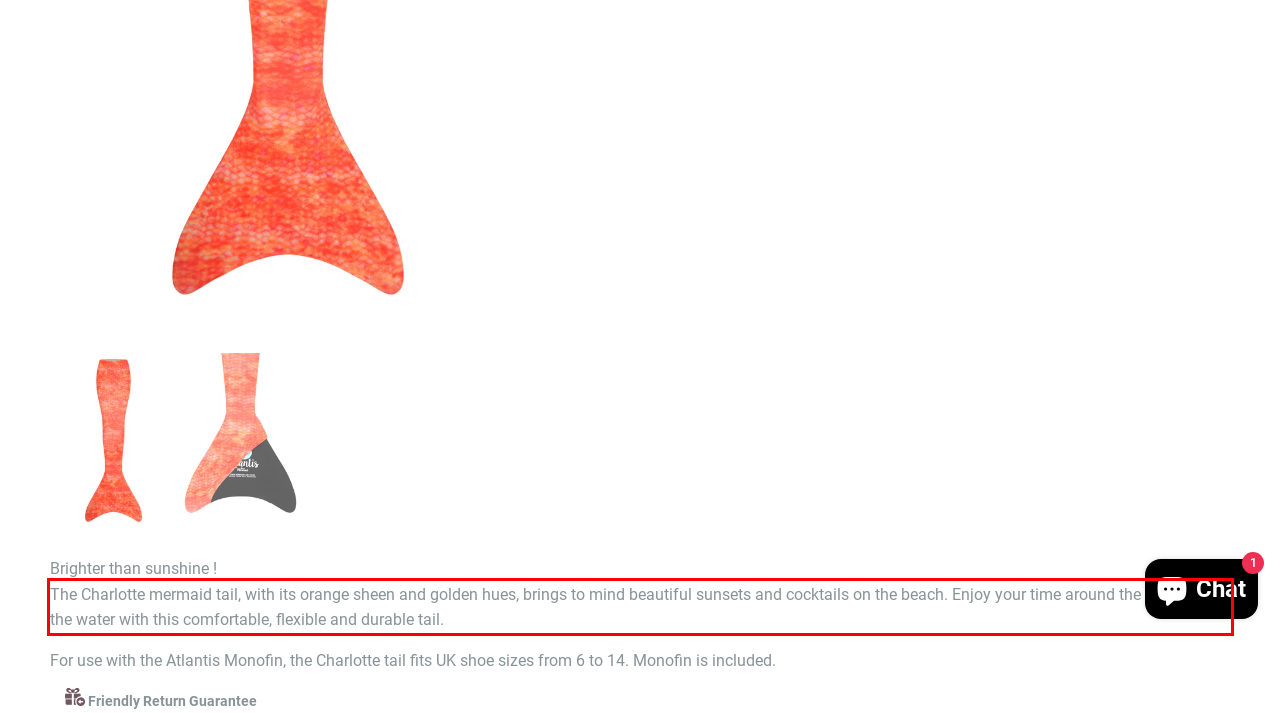You are presented with a webpage screenshot featuring a red bounding box. Perform OCR on the text inside the red bounding box and extract the content.

The Charlotte mermaid tail, with its orange sheen and golden hues, brings to mind beautiful sunsets and cocktails on the beach. Enjoy your time around the pool or in the water with this comfortable, flexible and durable tail.